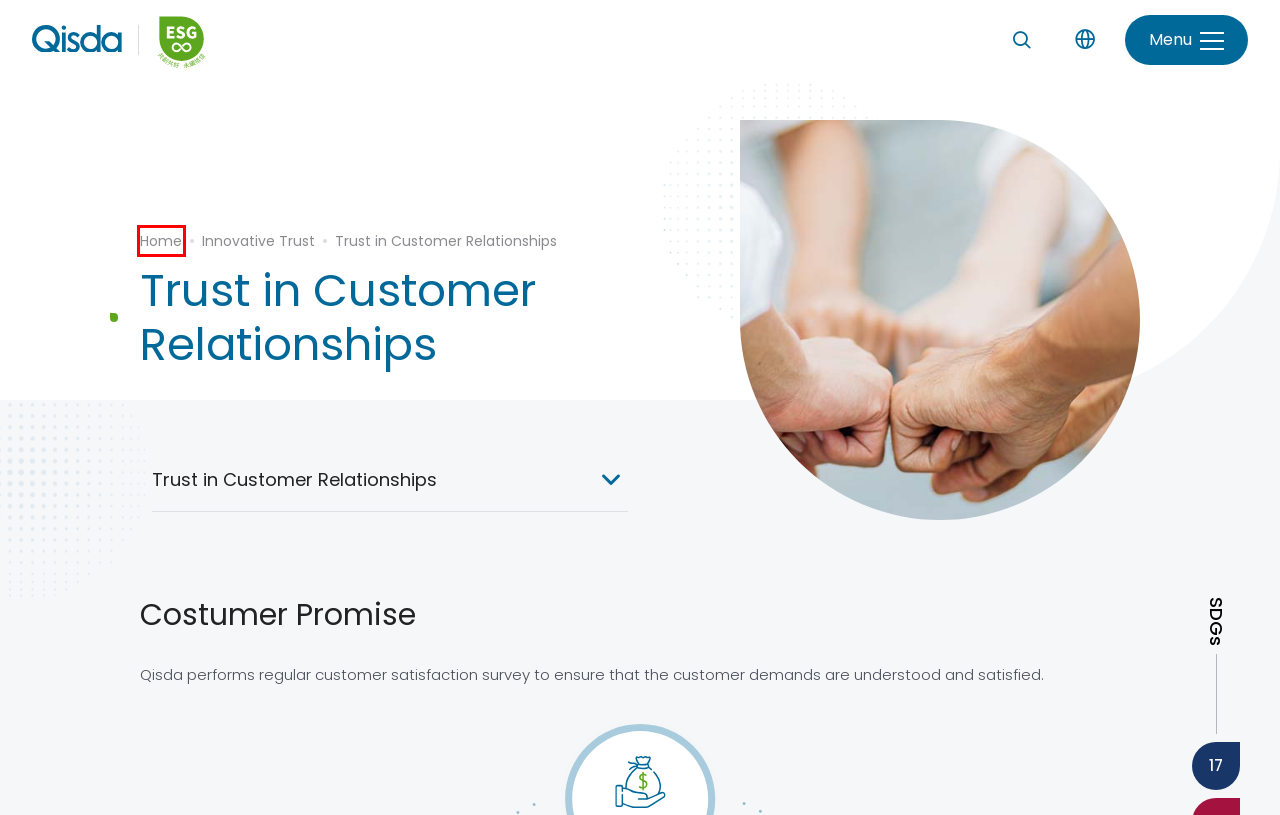With the provided screenshot showing a webpage and a red bounding box, determine which webpage description best fits the new page that appears after clicking the element inside the red box. Here are the options:
A. Qisda Sustainaility
B. Website map | Qisda Sustainaility
C. Pollutants | Qisda Sustainaility
D. Sustainable Supply Chain Management | Qisda Sustainaility
E. Waste Recycling | Qisda Sustainaility
F. Product Innovation and Responsibility | Qisda Sustainaility
G. Lifecycle assessment | Qisda Sustainaility
H. 威亞創意 ｜ 客製化網頁設計，提升企業品牌價值

A